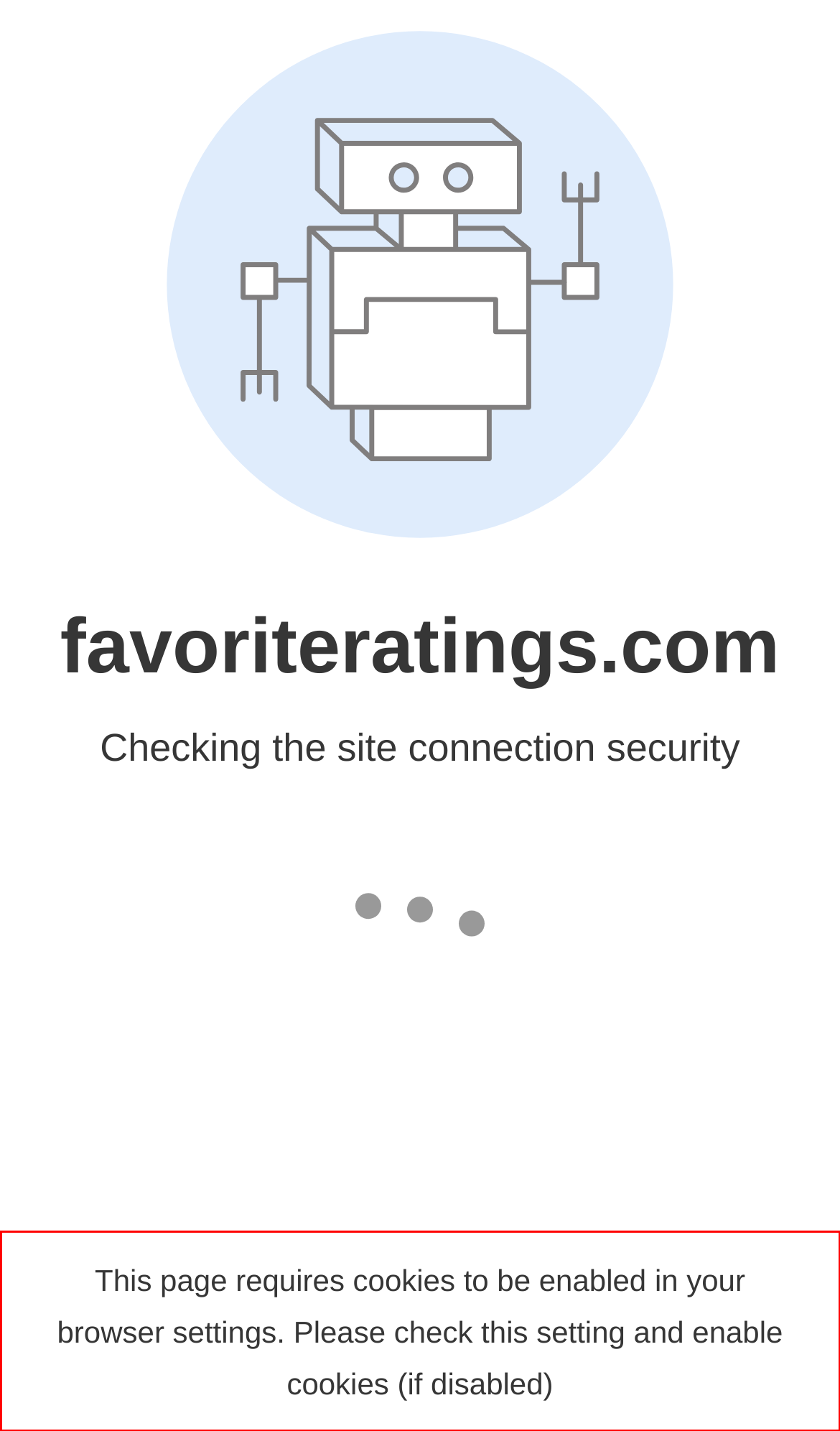Within the screenshot of the webpage, locate the red bounding box and use OCR to identify and provide the text content inside it.

This page requires cookies to be enabled in your browser settings. Please check this setting and enable cookies (if disabled)